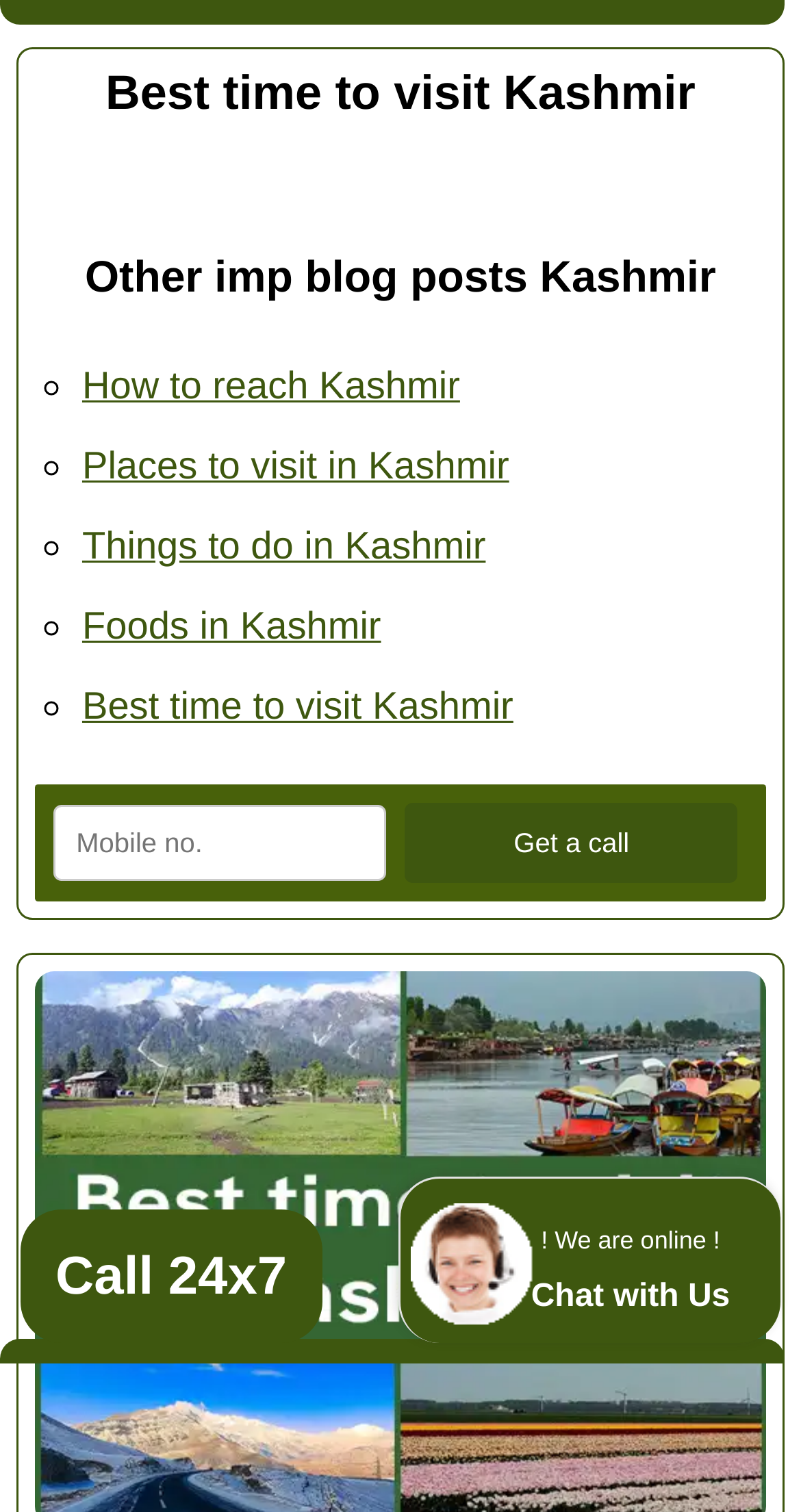Specify the bounding box coordinates of the element's area that should be clicked to execute the given instruction: "Get a call". The coordinates should be four float numbers between 0 and 1, i.e., [left, top, right, bottom].

[0.506, 0.531, 0.921, 0.584]